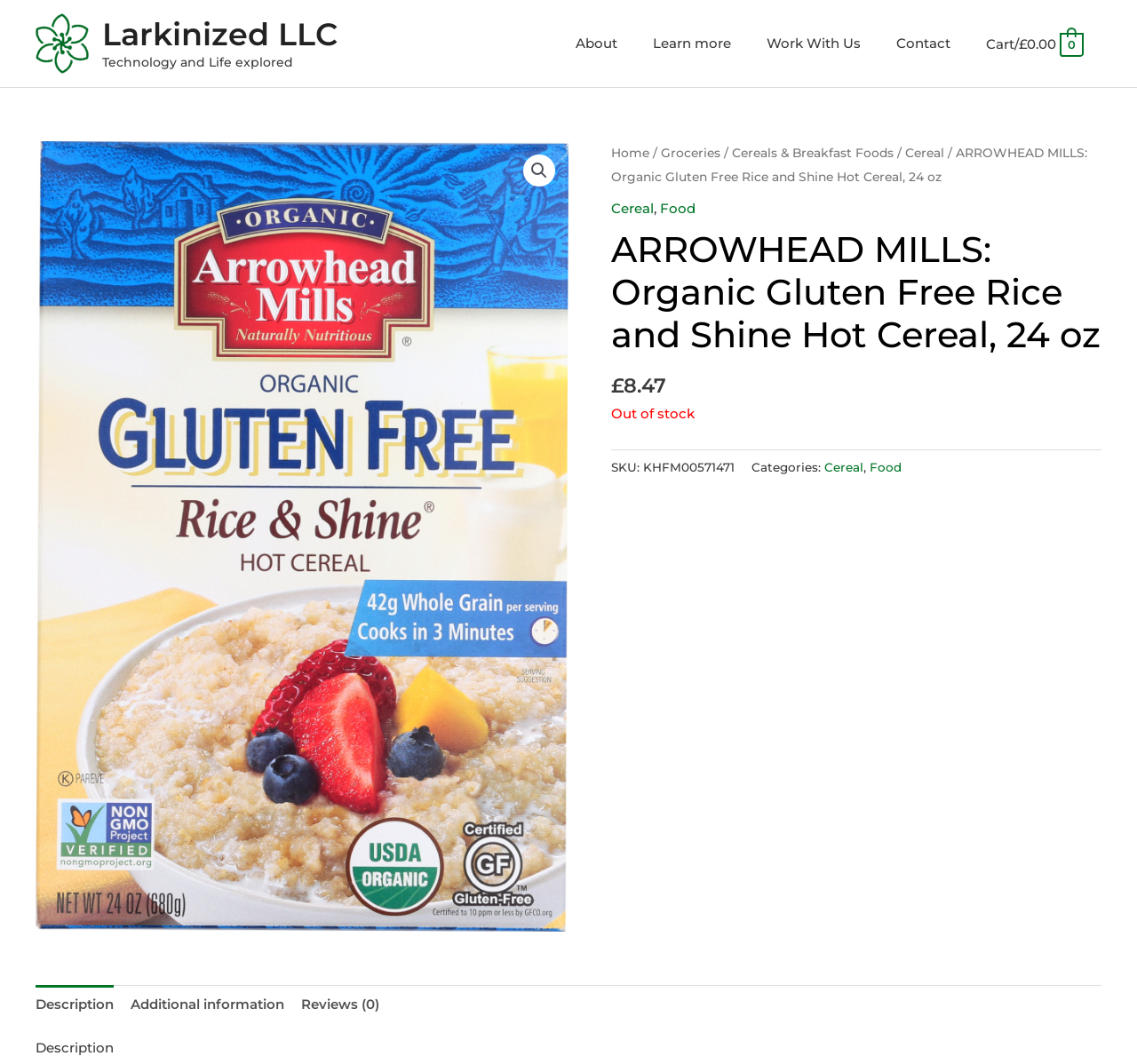Identify the bounding box coordinates of the clickable region to carry out the given instruction: "Learn more".

[0.559, 0.015, 0.659, 0.066]